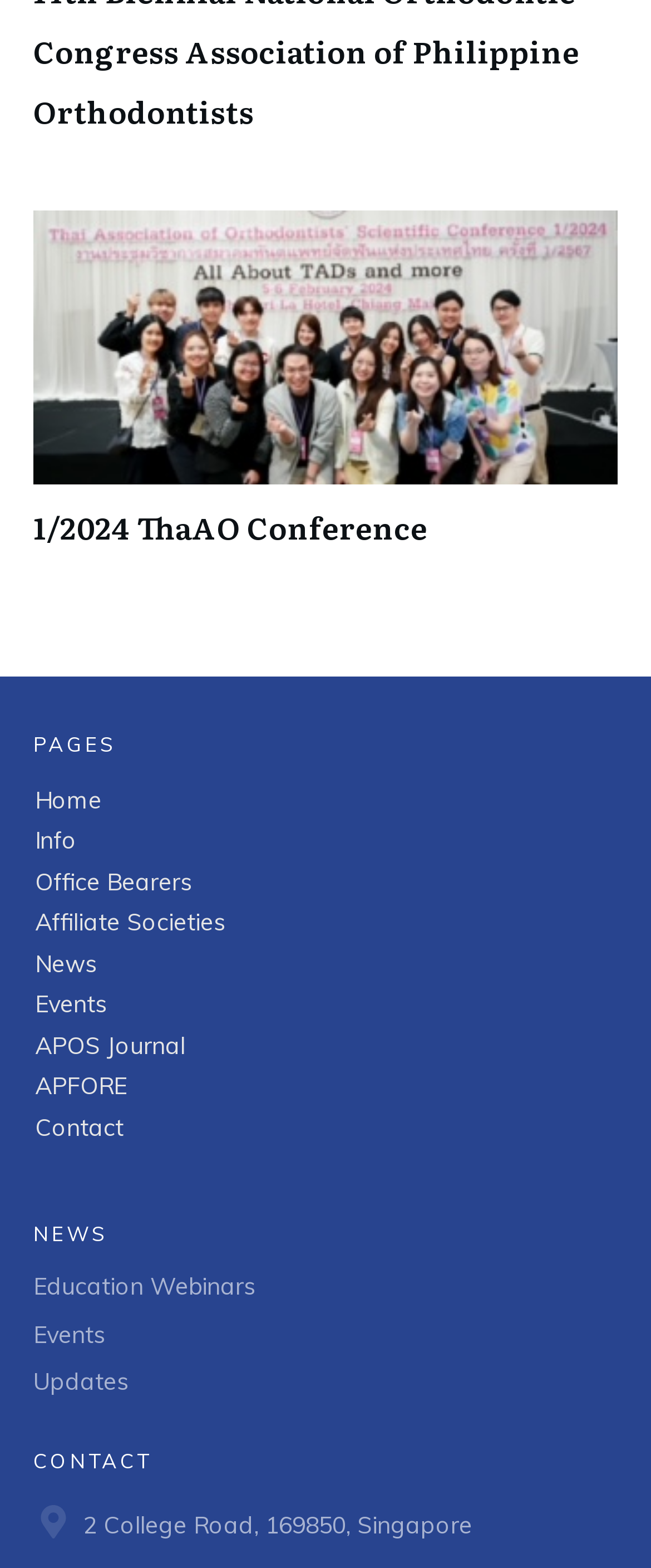Locate the bounding box coordinates of the clickable area needed to fulfill the instruction: "Click the 'Menu' button".

None